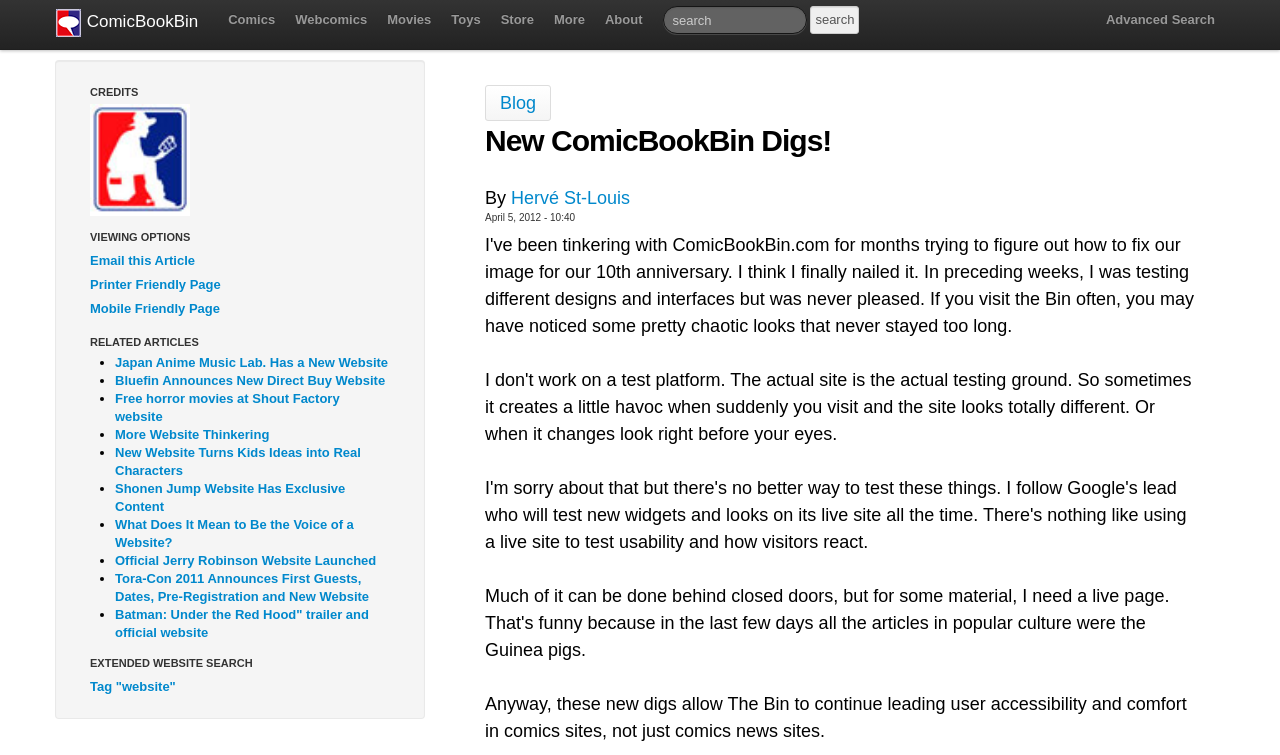How many links are there in the main navigation menu?
Using the visual information, respond with a single word or phrase.

7